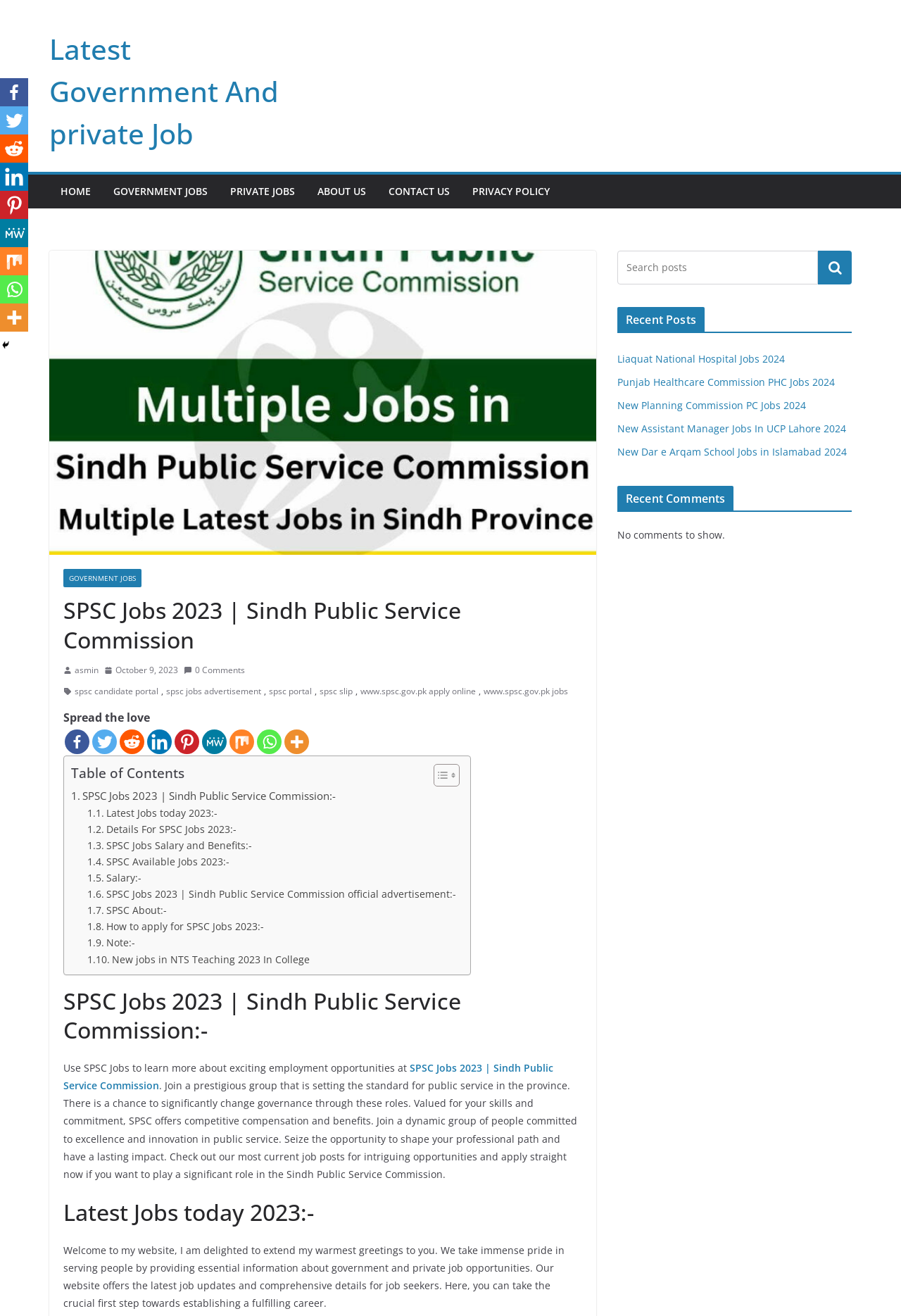Create a full and detailed caption for the entire webpage.

The webpage is about the Sindh Public Service Commission (SPSC) and provides information on government and private job opportunities. At the top, there is a heading that reads "Latest Government And private Job" with a link to the same title. Below this, there are several links to different sections of the website, including "HOME", "GOVERNMENT JOBS", "PRIVATE JOBS", "ABOUT US", and "CONTACT US".

To the right of these links, there is a thumbnail image of the SPSC logo. Below this, there is a header section with a heading that reads "SPSC Jobs 2023 | Sindh Public Service Commission". This section also contains several links to related topics, including "asmin", "October 9, 2023", and "0 Comments".

Further down the page, there is a section with several links to different job-related topics, including "spsc candidate portal", "spsc jobs advertisement", and "www.spsc.gov.pk apply online". This section also contains several images and social media links.

On the right-hand side of the page, there is a table of contents with links to different sections of the webpage, including "Table of Contents", "Latest Jobs today 2023", and "Details For SPSC Jobs 2023". Below this, there is a section with several links to job-related topics, including "SPSC Jobs Salary and Benefits" and "How to apply for SPSC Jobs 2023".

At the bottom of the page, there are several headings, including "SPSC Jobs 2023 | Sindh Public Service Commission" and "Latest Jobs today 2023". These headings are followed by paragraphs of text that provide information on job opportunities and the benefits of working with the SPSC.

Throughout the page, there are several images, including social media icons and a thumbnail image of the SPSC logo. There are also several buttons, including a "Toggle Table of Content" button and a "Search" button.